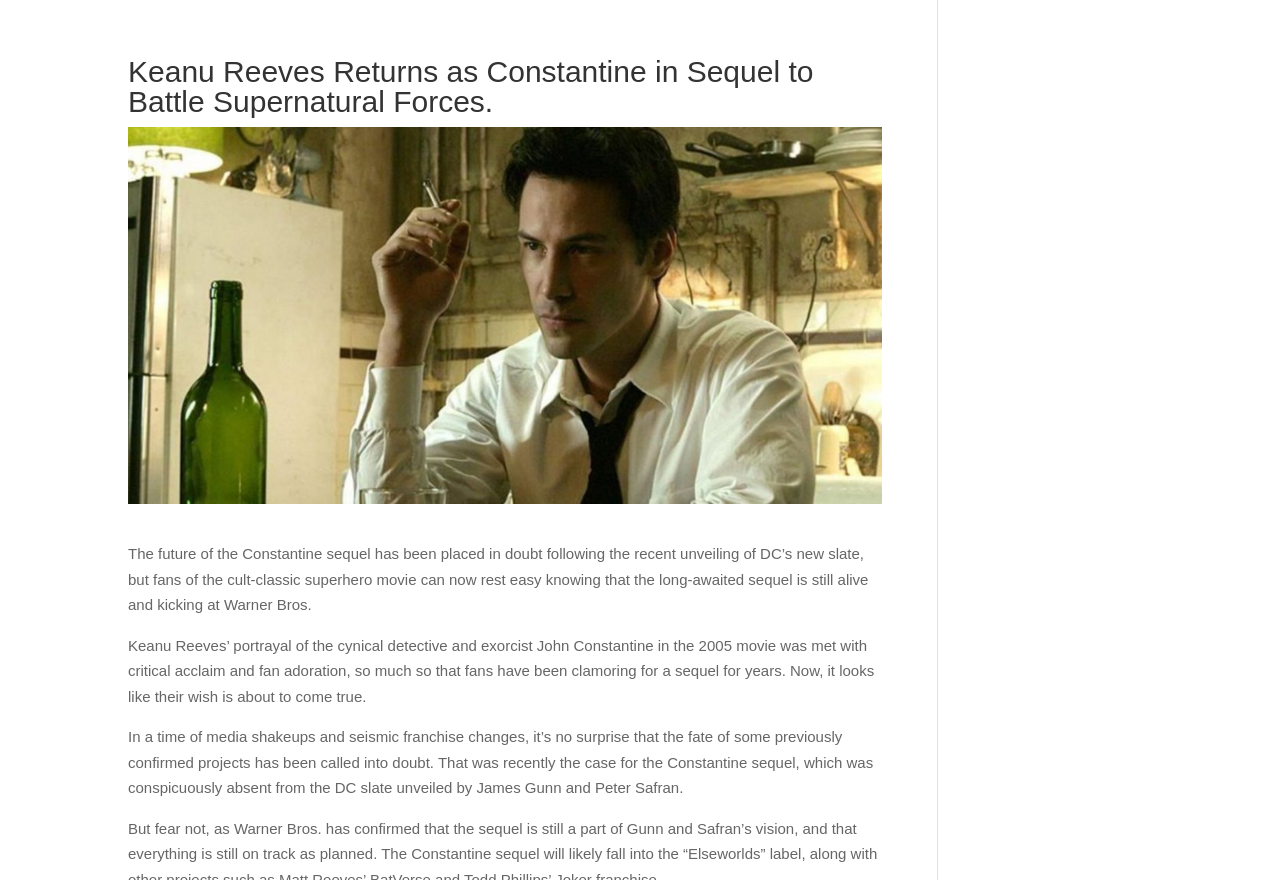Please determine the headline of the webpage and provide its content.

Keanu Reeves Returns as Constantine in Sequel to Battle Supernatural Forces.